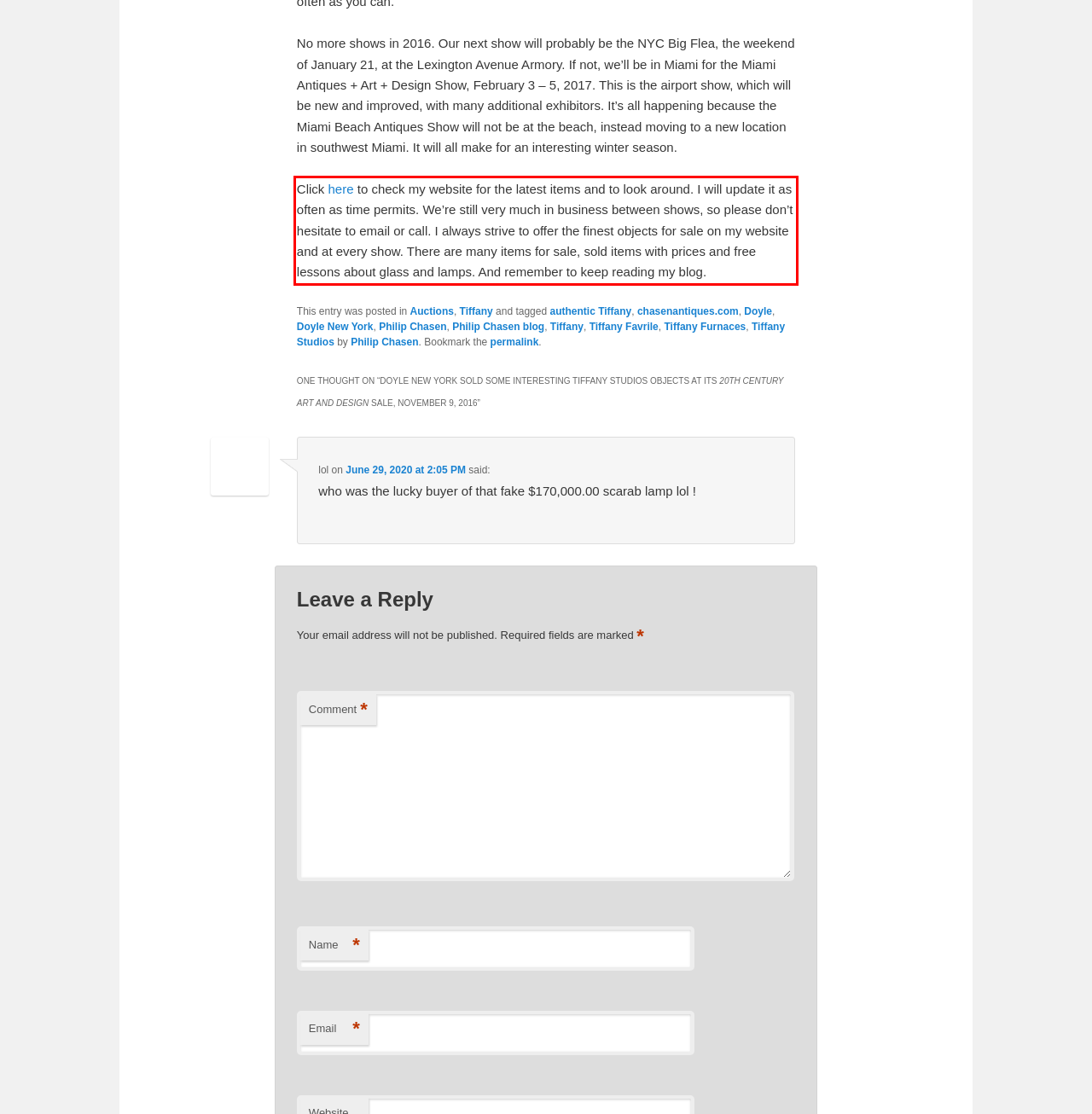Please examine the screenshot of the webpage and read the text present within the red rectangle bounding box.

Click here to check my website for the latest items and to look around. I will update it as often as time permits. We’re still very much in business between shows, so please don’t hesitate to email or call. I always strive to offer the finest objects for sale on my website and at every show. There are many items for sale, sold items with prices and free lessons about glass and lamps. And remember to keep reading my blog.